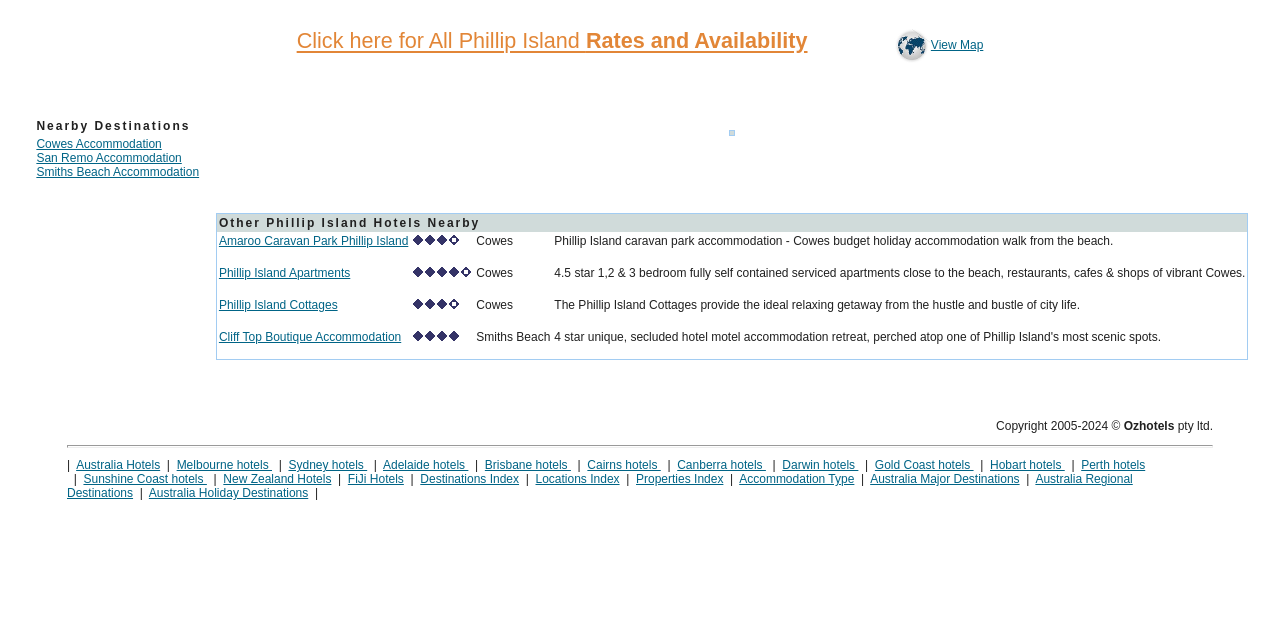Show the bounding box coordinates for the HTML element as described: "Amaroo Caravan Park Phillip Island".

[0.171, 0.365, 0.319, 0.387]